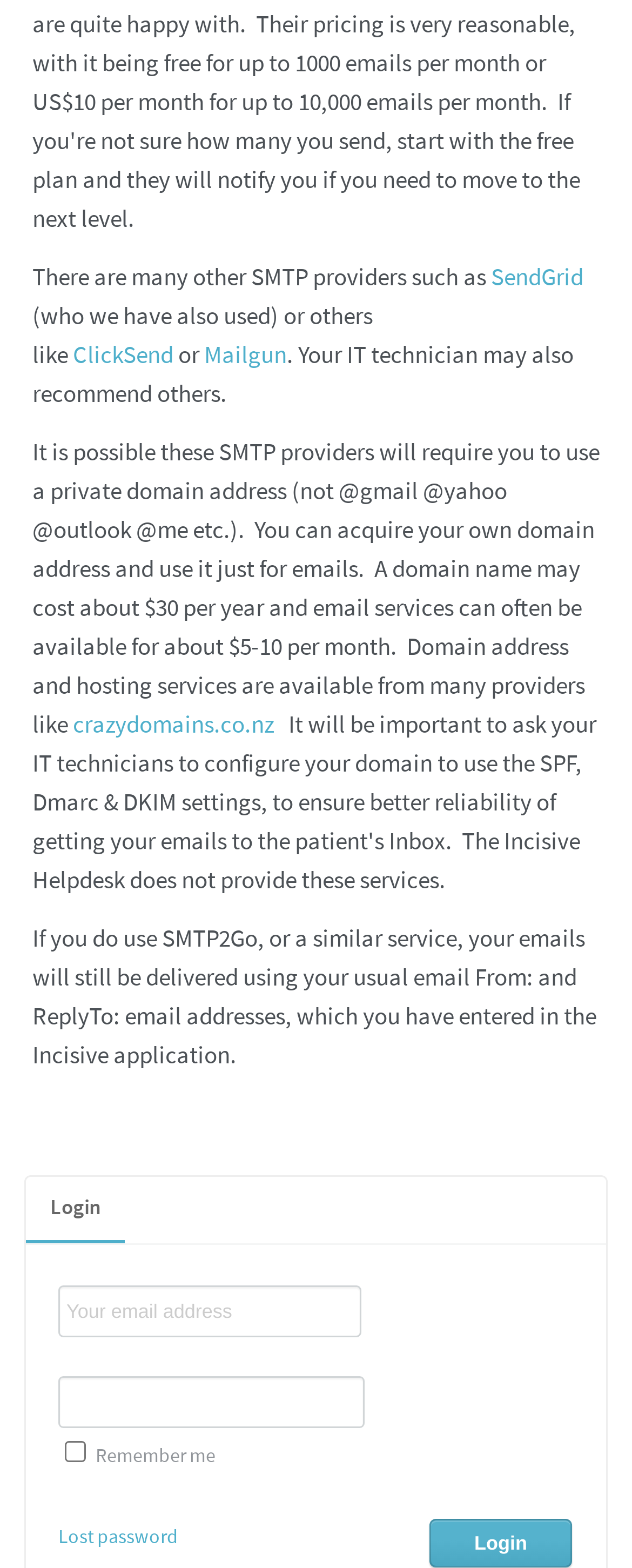Locate the bounding box coordinates of the clickable region to complete the following instruction: "Enter email address."

[0.092, 0.82, 0.572, 0.853]